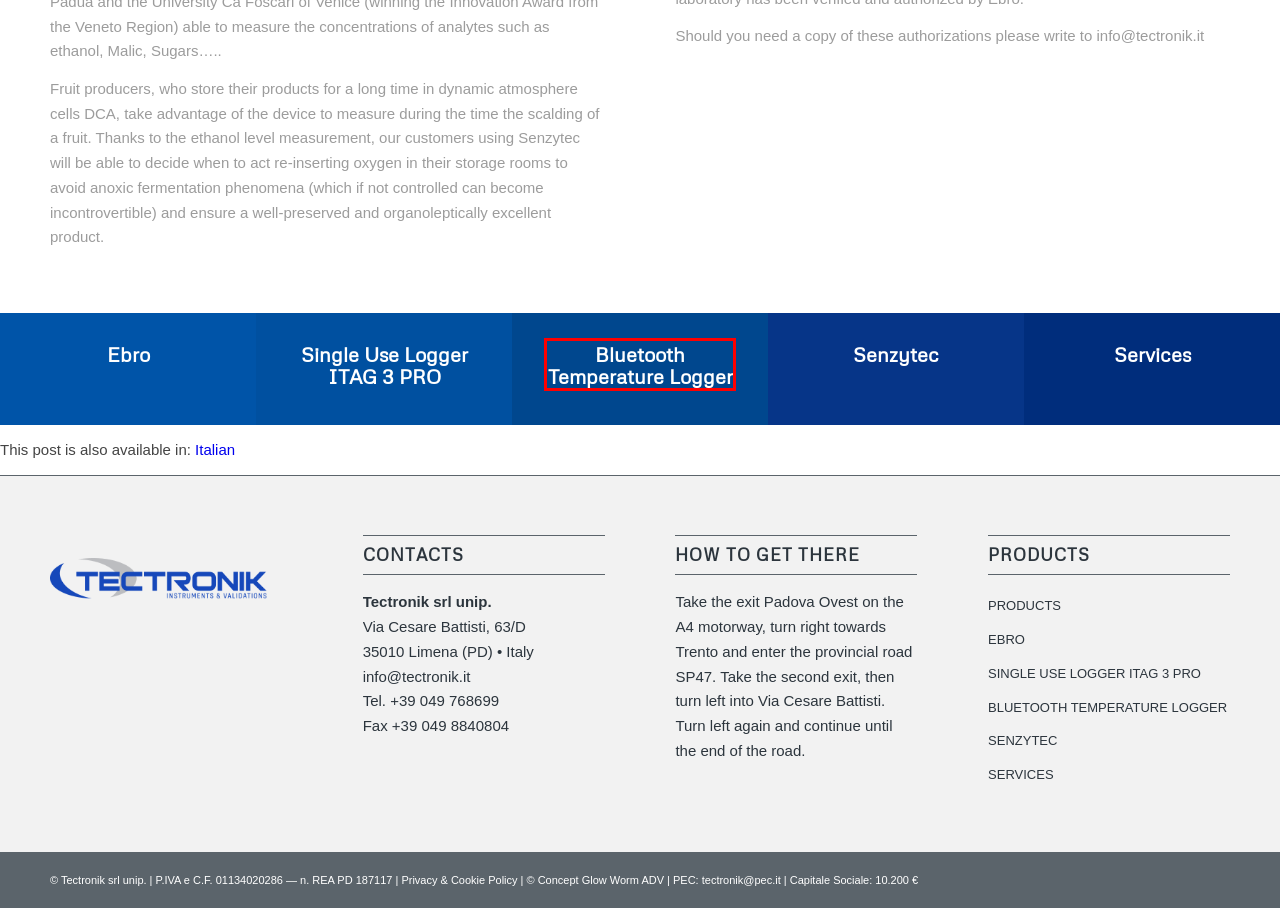Given a screenshot of a webpage with a red bounding box, please pick the webpage description that best fits the new webpage after clicking the element inside the bounding box. Here are the candidates:
A. Ebro - Tectronik S.r.l.
B. Glow Worm ADV - Agenzia di Pubblicità e Marketing a Padova
C. Services - Tectronik S.r.l.
D. Senzytec - Tectronik S.r.l.
E. Privacy & Cookie Policy - Tectronik S.r.l.
F. Single Use Logger ITAG 3 PRO - Tectronik S.r.l.
G. Azienda - Tectronik S.r.l.
H. Bluetooth Temperature Logger - Tectronik S.r.l.

H